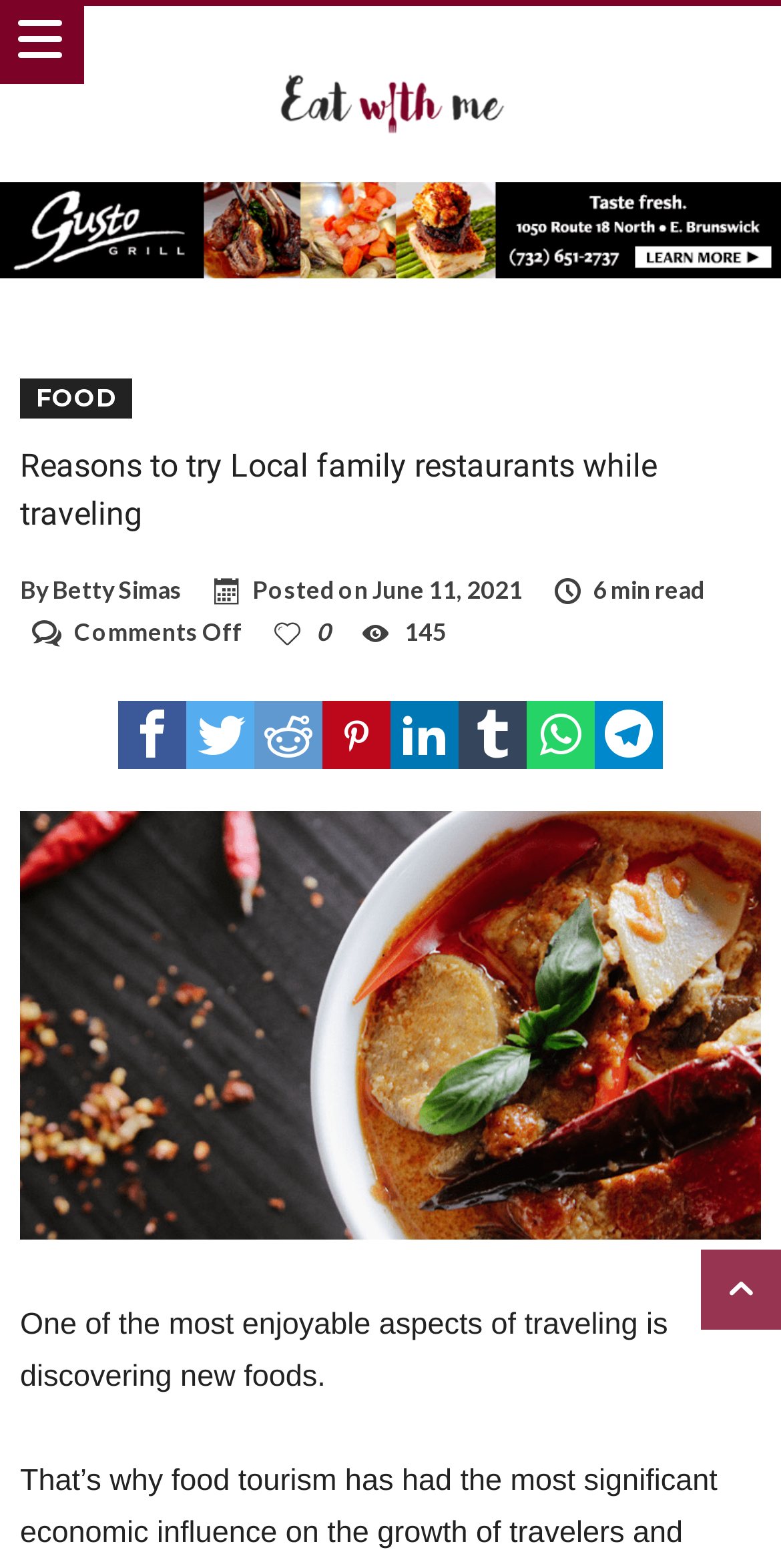Find the bounding box of the web element that fits this description: "parent_node: Government name="Government" value="289"".

None